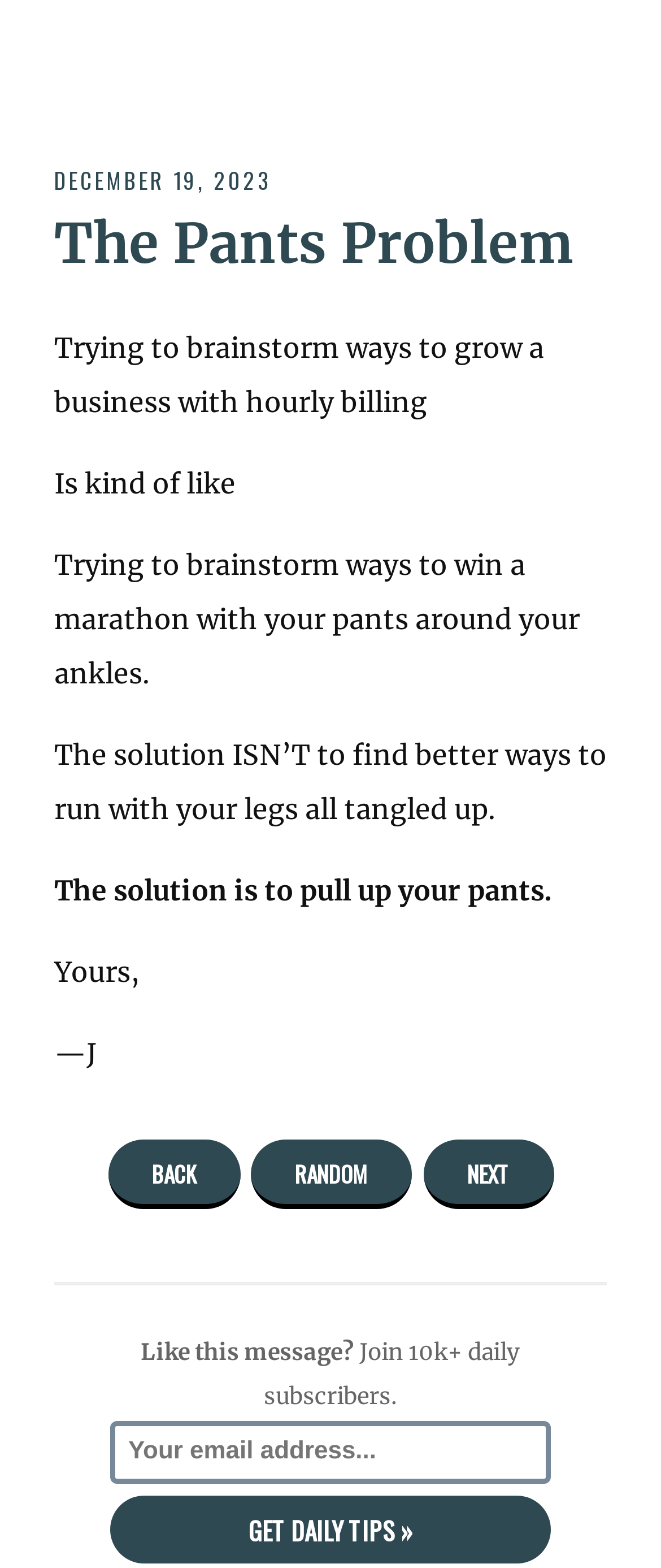Give the bounding box coordinates for the element described by: "value="Get Daily Tips »"".

[0.168, 0.954, 0.832, 0.997]